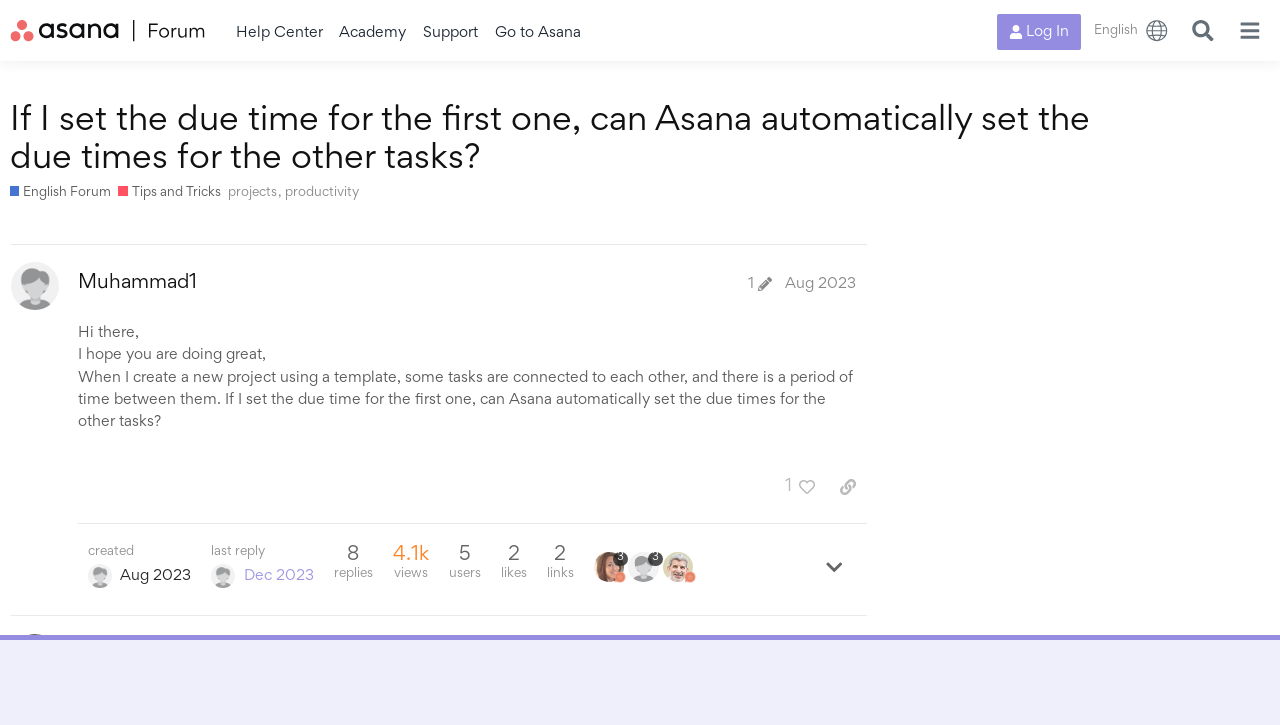Provide the bounding box for the UI element matching this description: "SUBSCRIBE NOW".

None